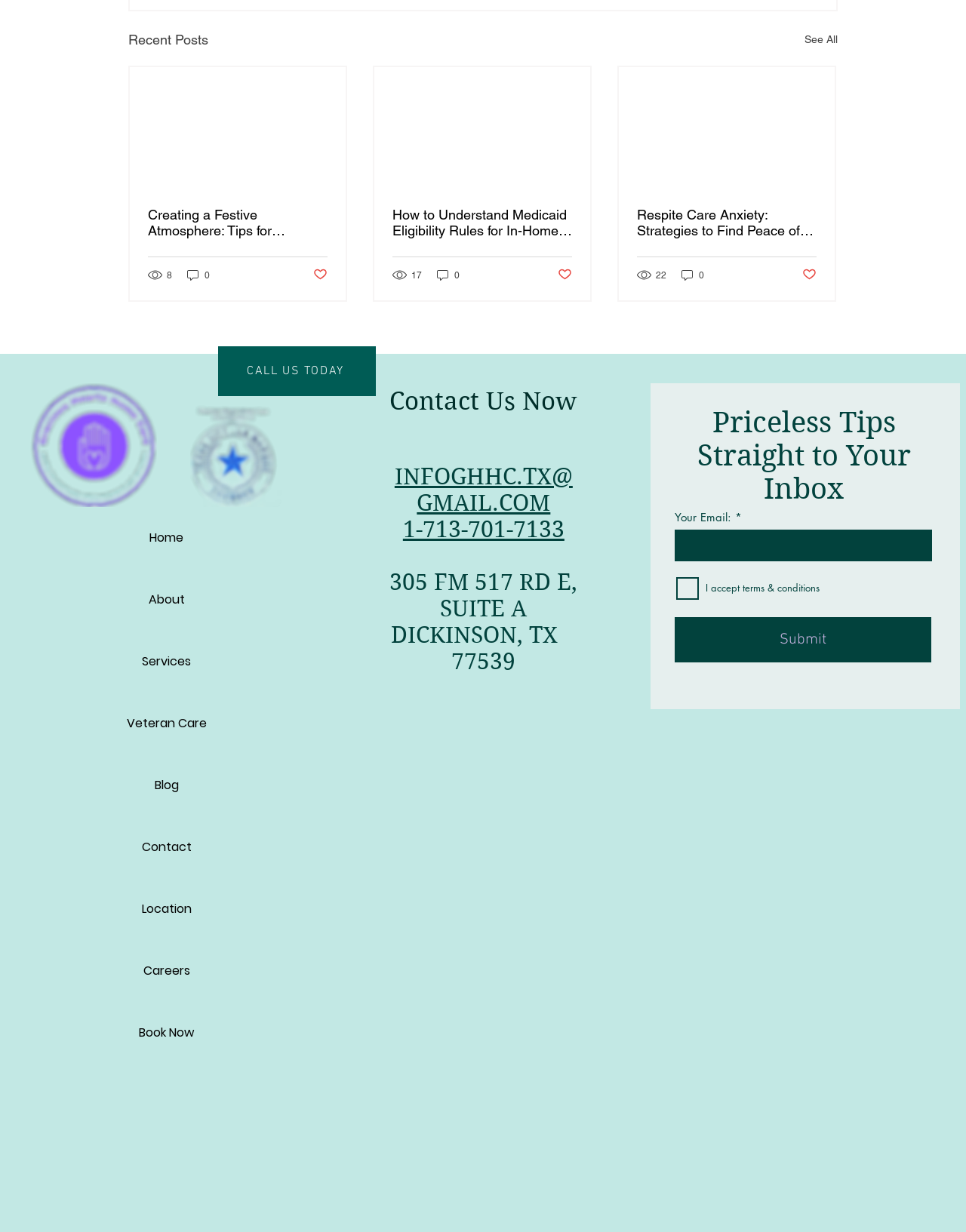Can you specify the bounding box coordinates for the region that should be clicked to fulfill this instruction: "Click on the 'Submit' button".

[0.698, 0.501, 0.964, 0.538]